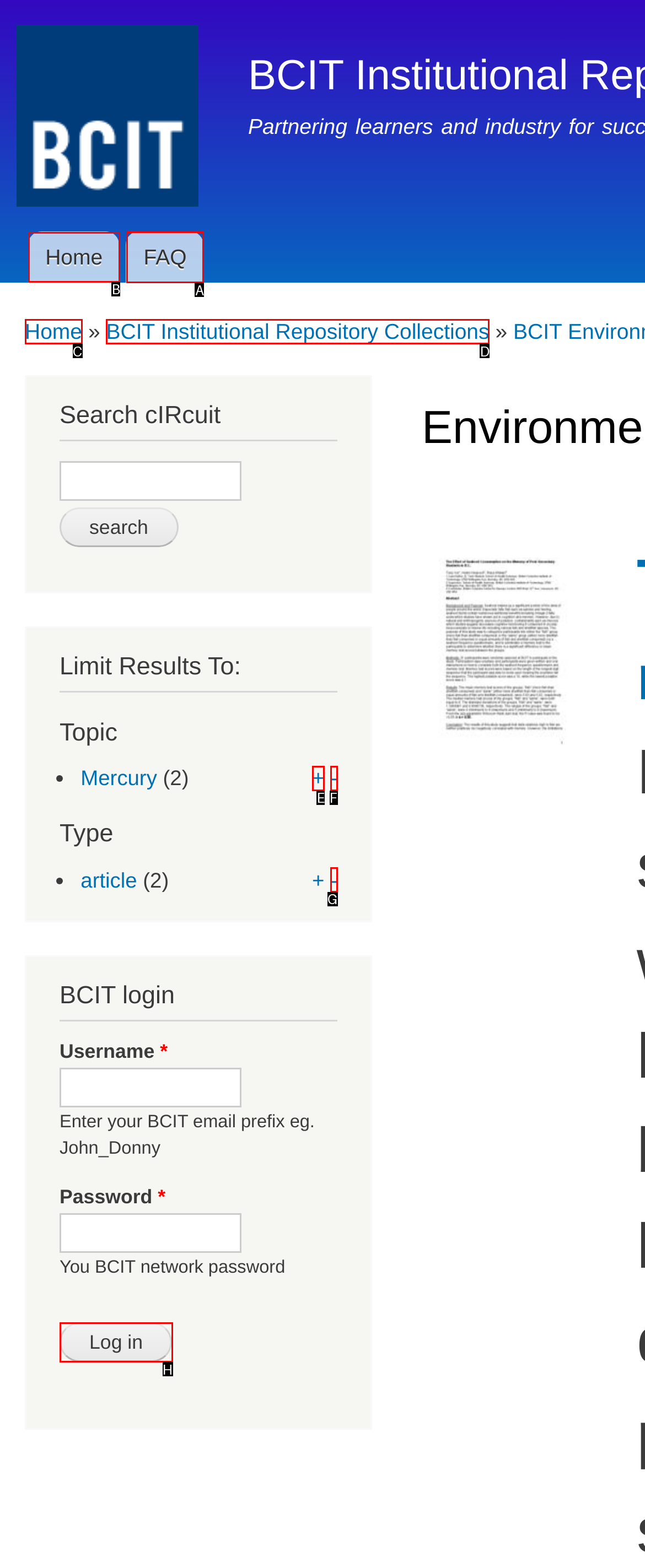Determine which UI element you should click to perform the task: Click the 'Home' link
Provide the letter of the correct option from the given choices directly.

B